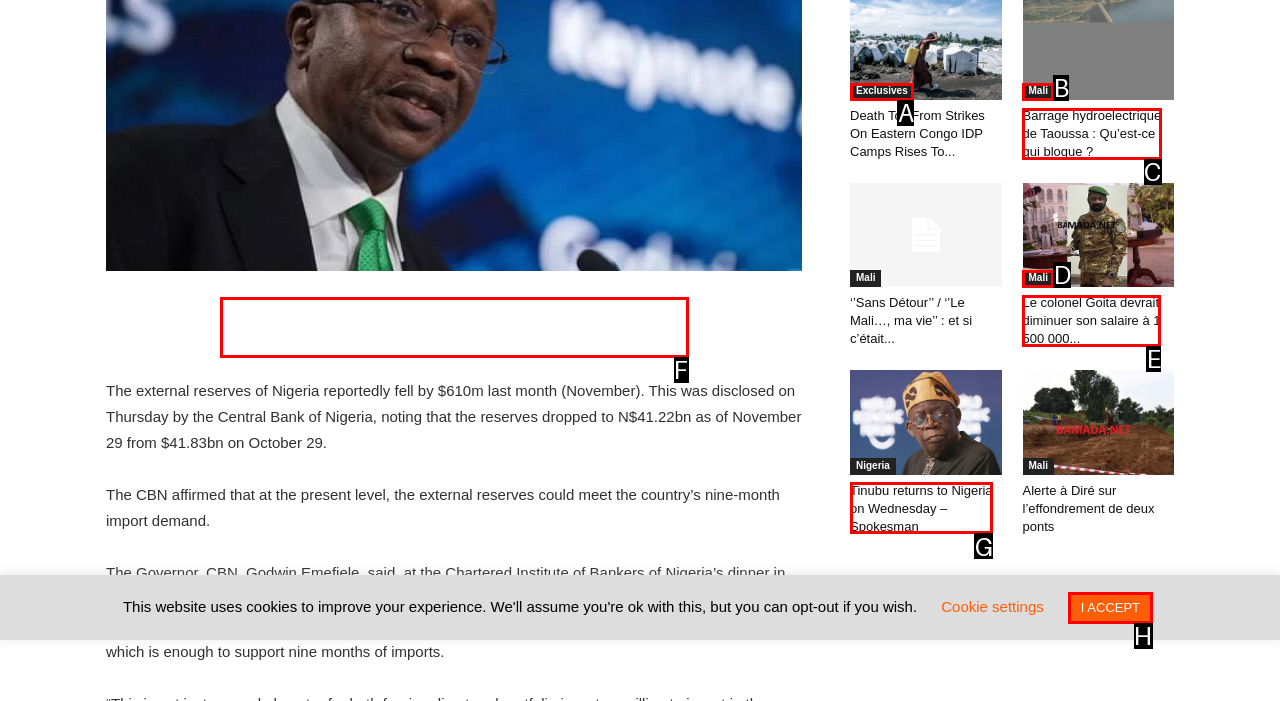Which option corresponds to the following element description: aria-label="Advertisement" name="aswift_2" title="Advertisement"?
Please provide the letter of the correct choice.

F